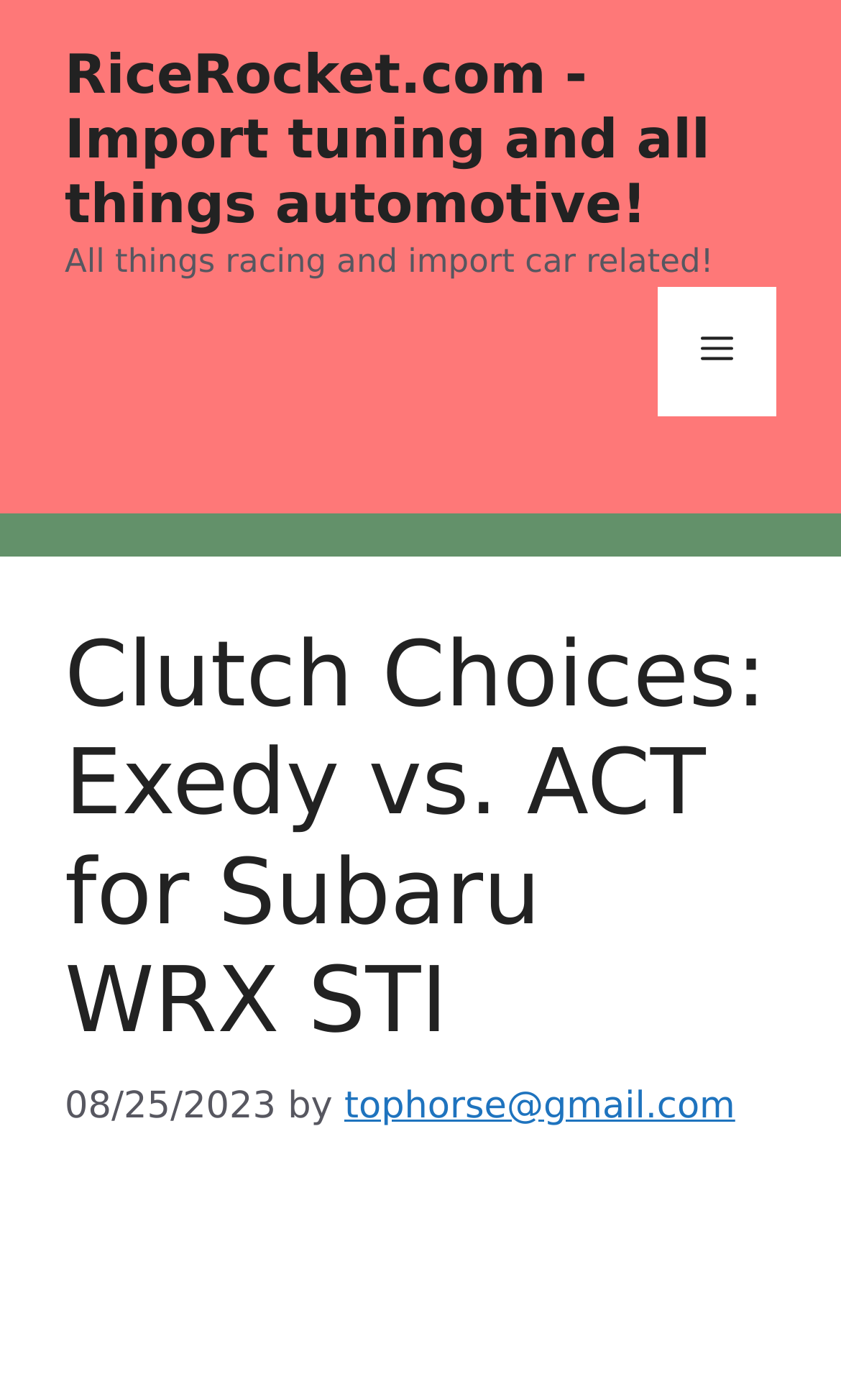What is the purpose of the button in the top-right corner?
Answer the question with just one word or phrase using the image.

Menu